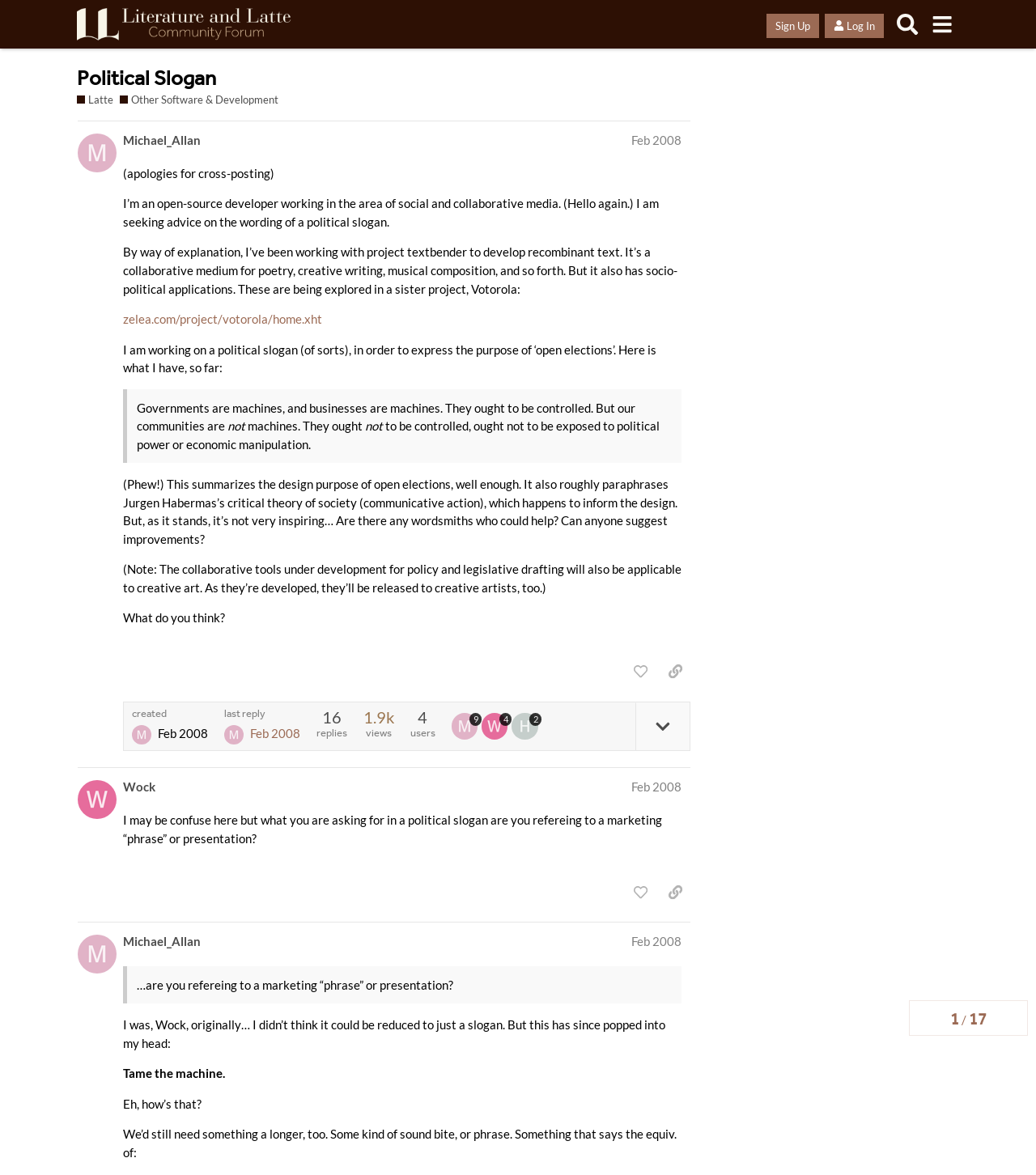Please find the bounding box coordinates of the section that needs to be clicked to achieve this instruction: "View the post by Michael_Allan".

[0.075, 0.102, 0.713, 0.653]